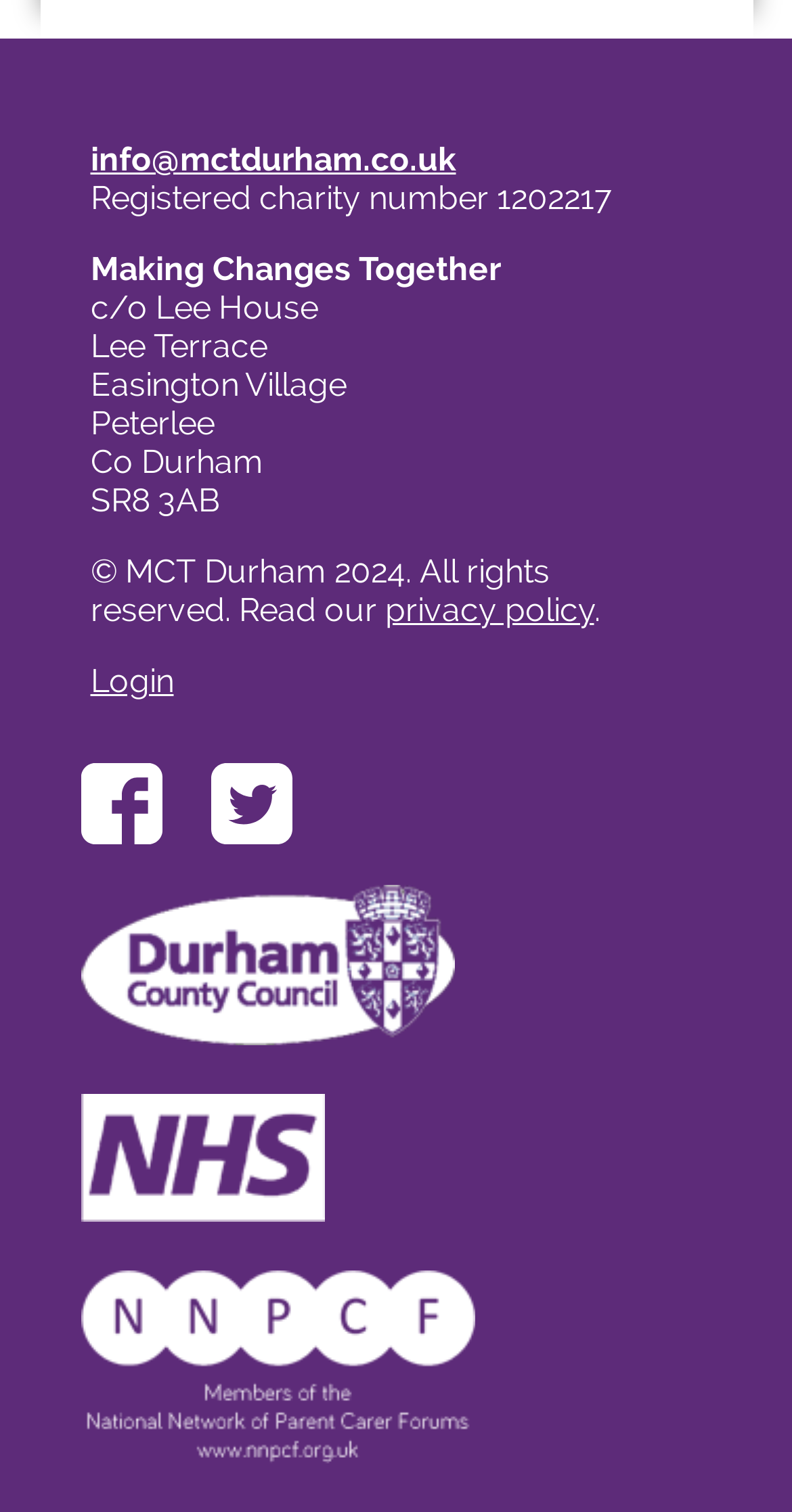Determine the bounding box coordinates of the element's region needed to click to follow the instruction: "Send an email to info@mctdurham.co.uk". Provide these coordinates as four float numbers between 0 and 1, formatted as [left, top, right, bottom].

[0.114, 0.093, 0.576, 0.118]